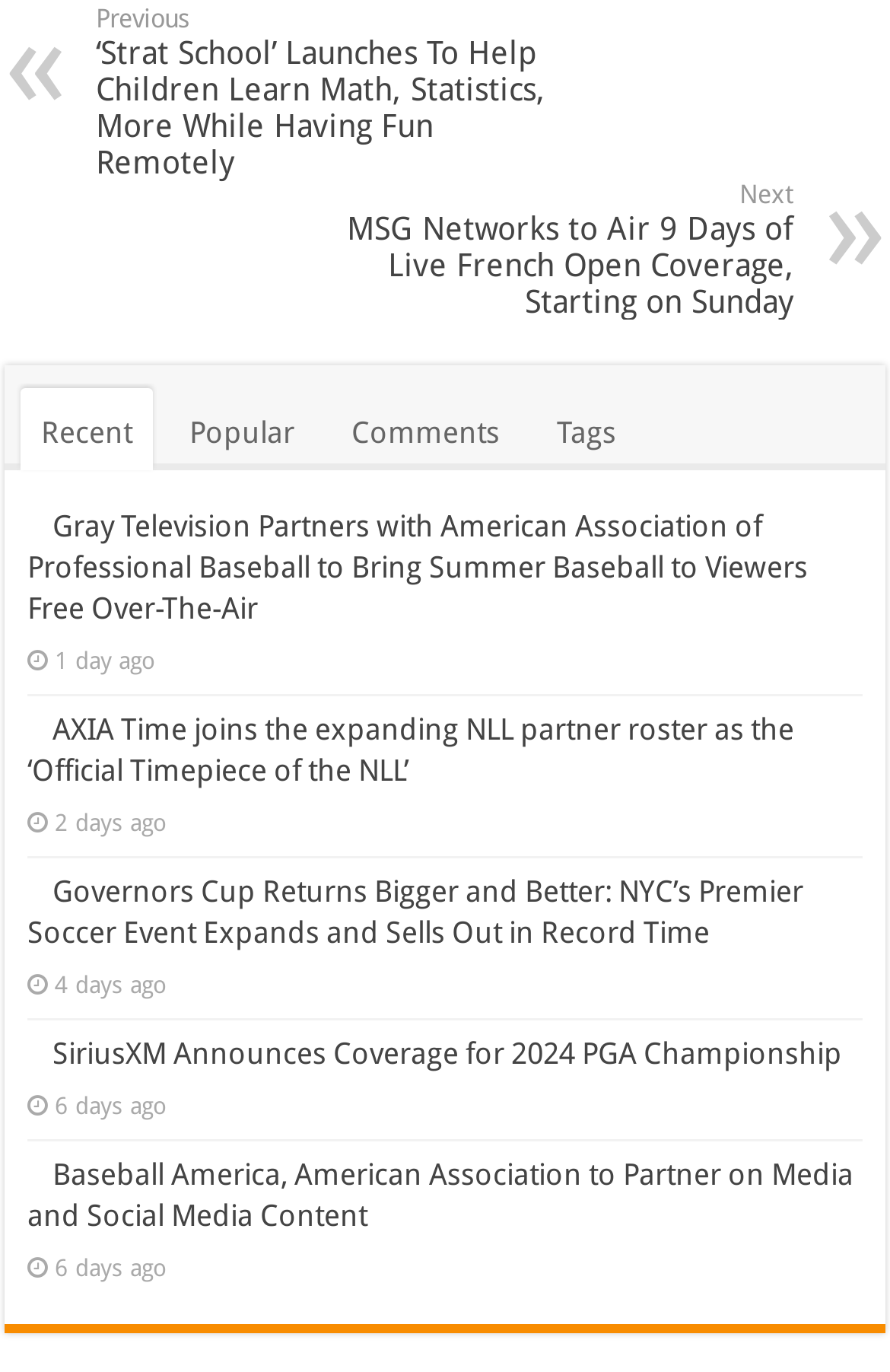Please identify the bounding box coordinates for the region that you need to click to follow this instruction: "View recent news".

[0.023, 0.283, 0.172, 0.343]